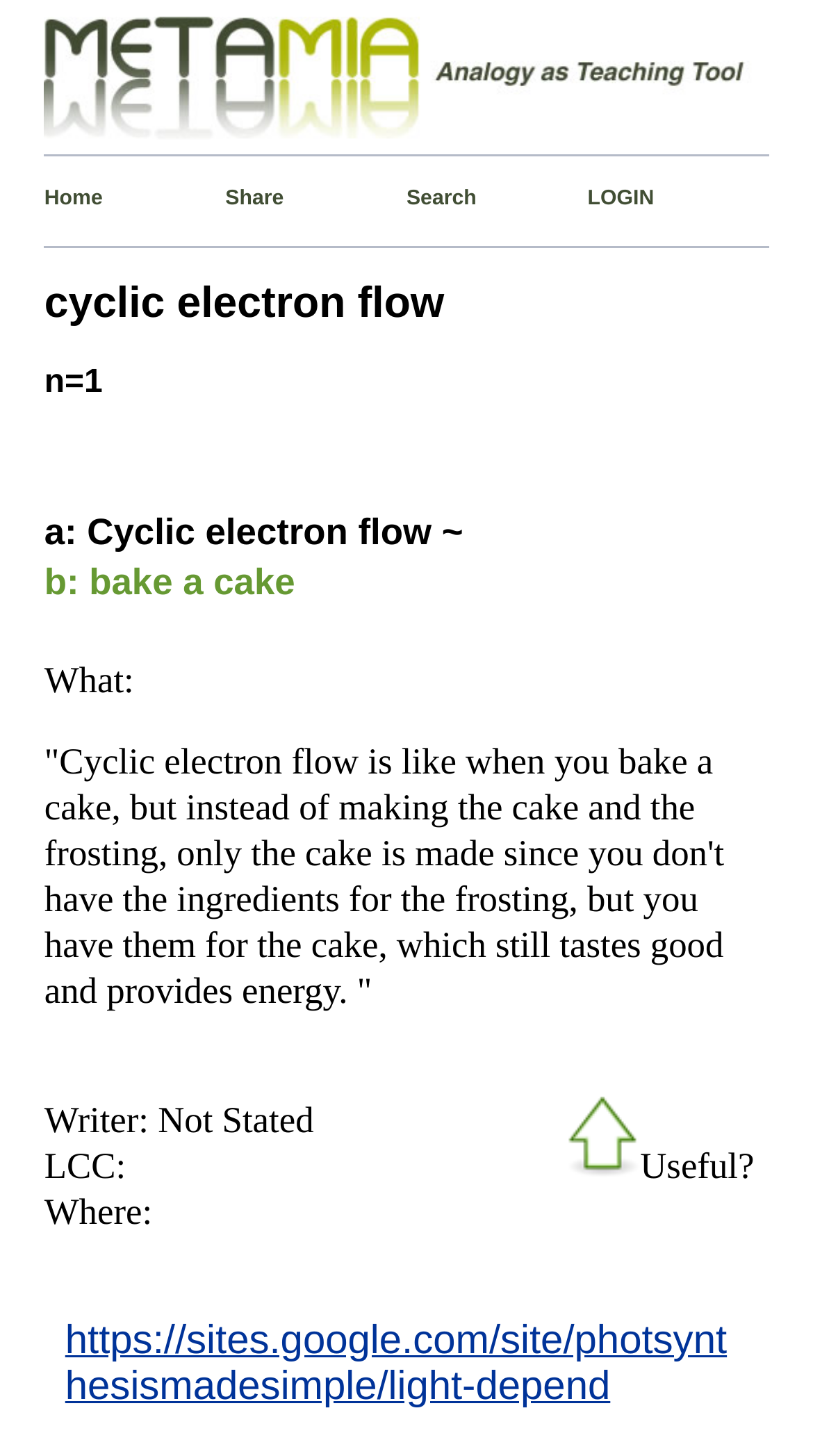Who is the writer of the article?
Refer to the image and answer the question using a single word or phrase.

Not Stated